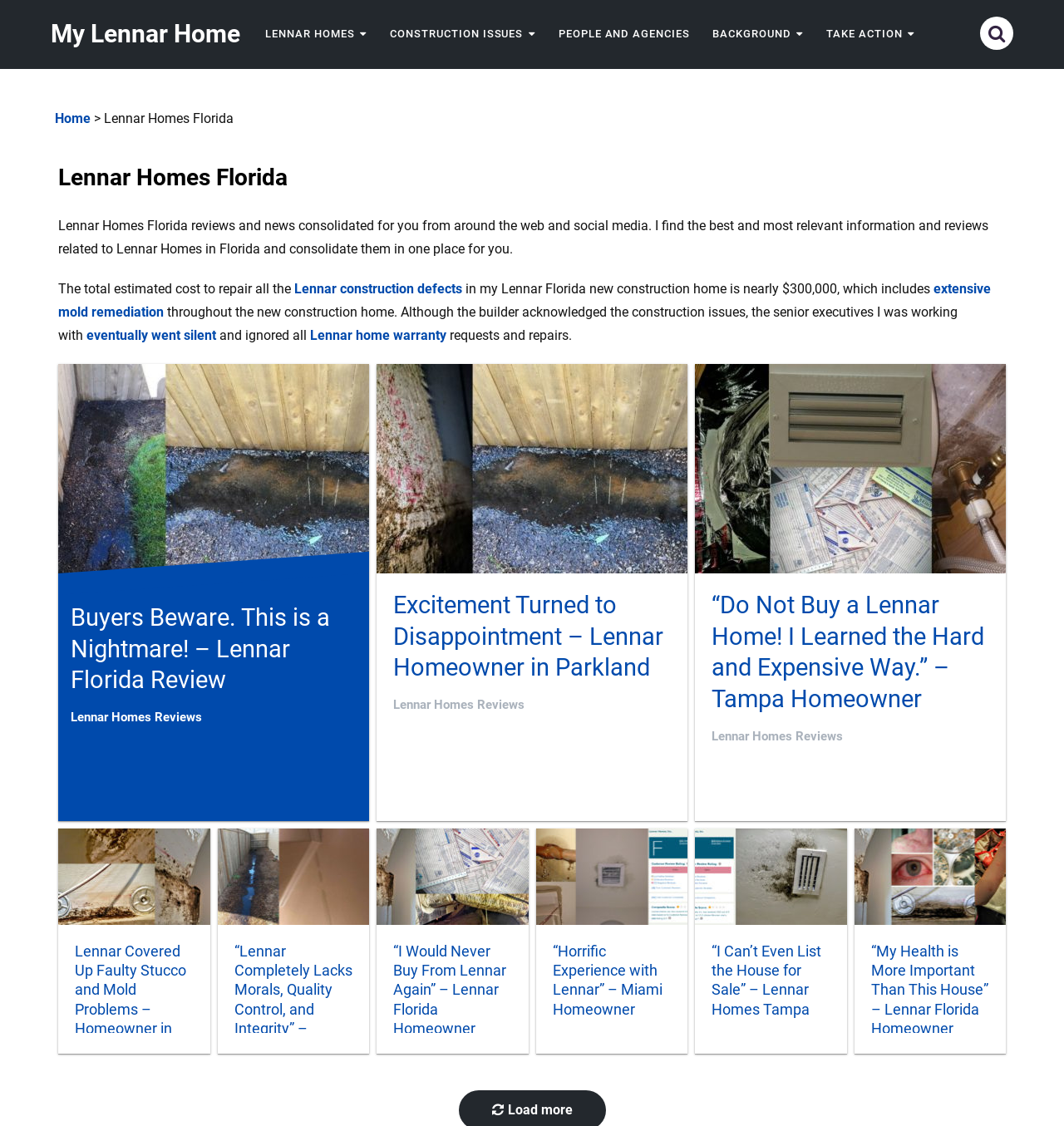Determine the bounding box coordinates for the element that should be clicked to follow this instruction: "Learn about 'Lennar construction defects'". The coordinates should be given as four float numbers between 0 and 1, in the format [left, top, right, bottom].

[0.277, 0.249, 0.434, 0.263]